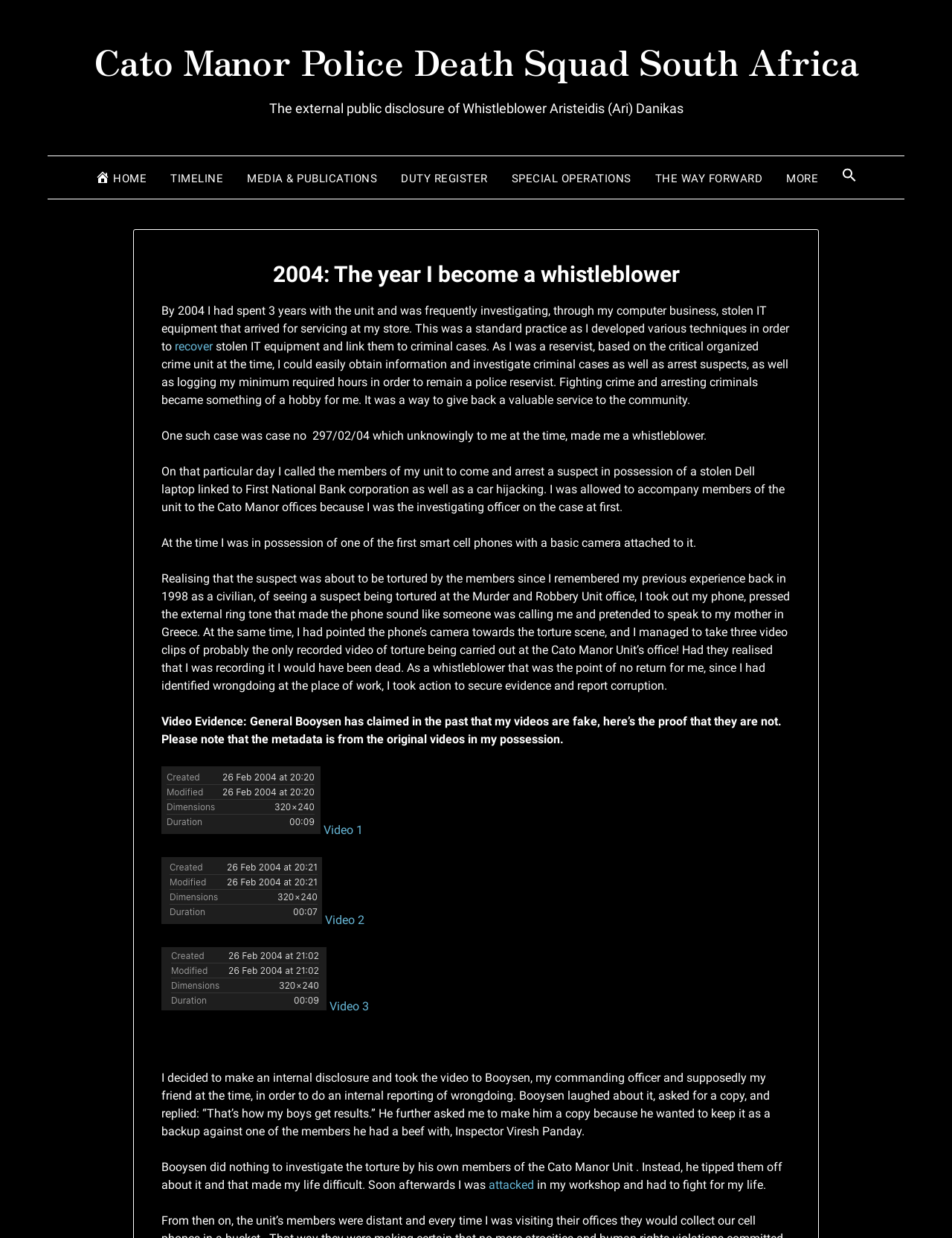What is the author's occupation?
Please analyze the image and answer the question with as much detail as possible.

I inferred this answer by reading the StaticText element that says 'By 2004 I had spent 3 years with the unit and was frequently investigating, through my computer business, stolen IT equipment that arrived for servicing at my store.' This implies that the author owns a computer business.